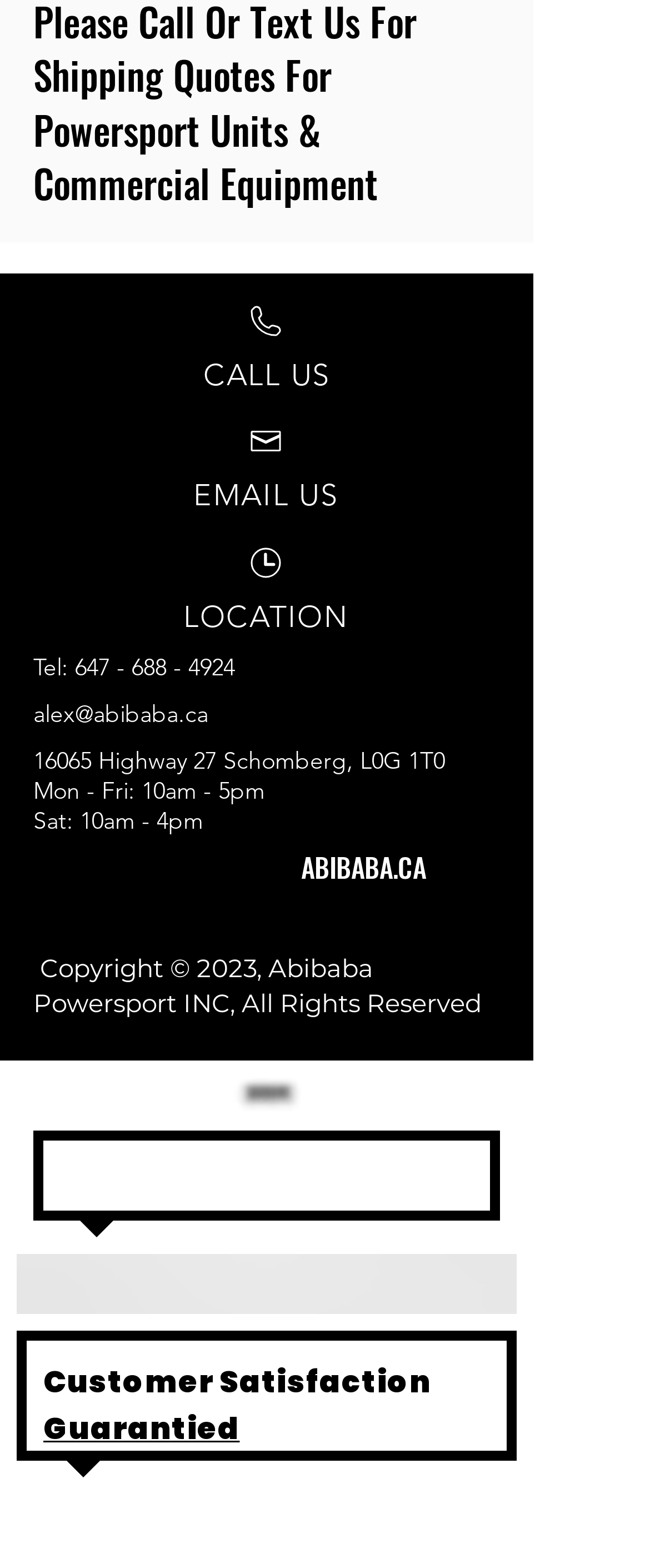What is the year of copyright?
Please answer the question with as much detail and depth as you can.

I found the year of copyright by looking at the 'Copyright ©' label and the corresponding year next to it, which contains the year of copyright.